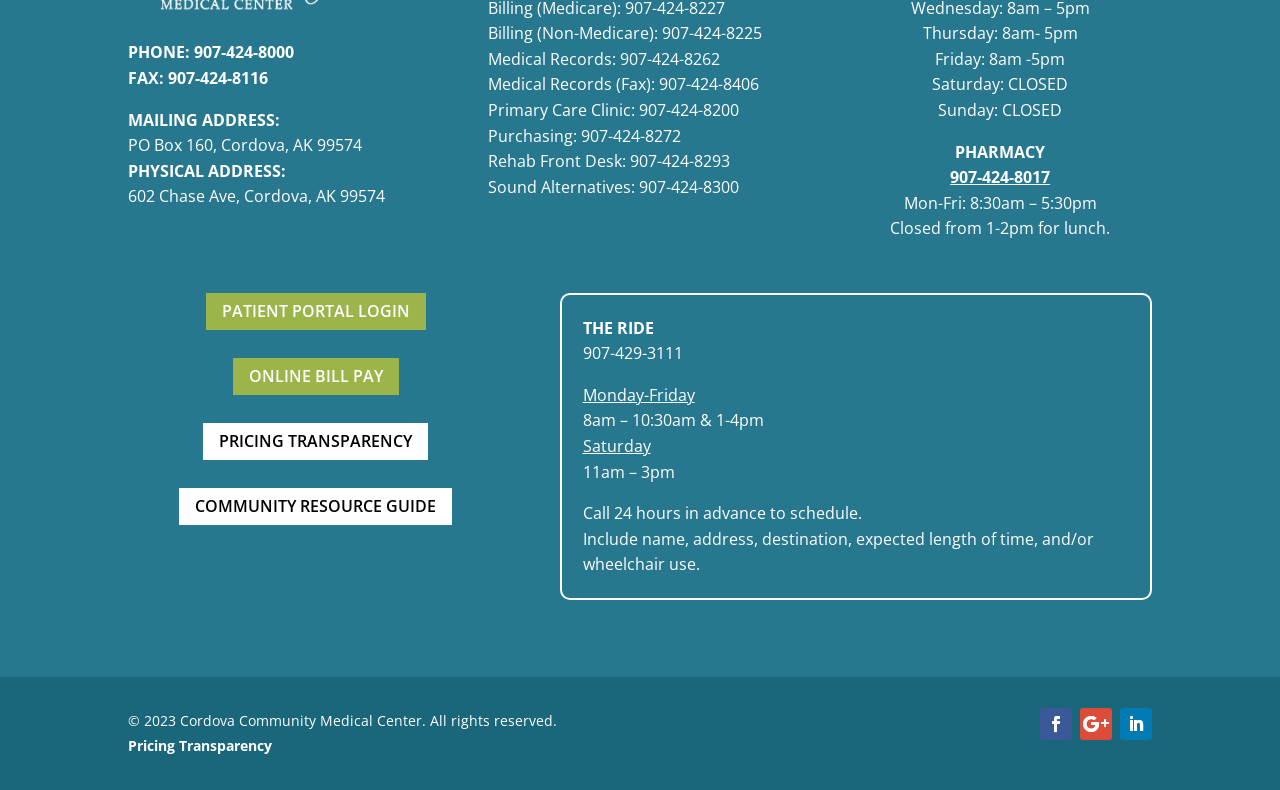What is the fax number for medical records?
Please give a well-detailed answer to the question.

I found the fax number for medical records by looking at the list of phone numbers on the webpage, specifically the one labeled 'Medical Records (Fax):' which is 907-424-8406.